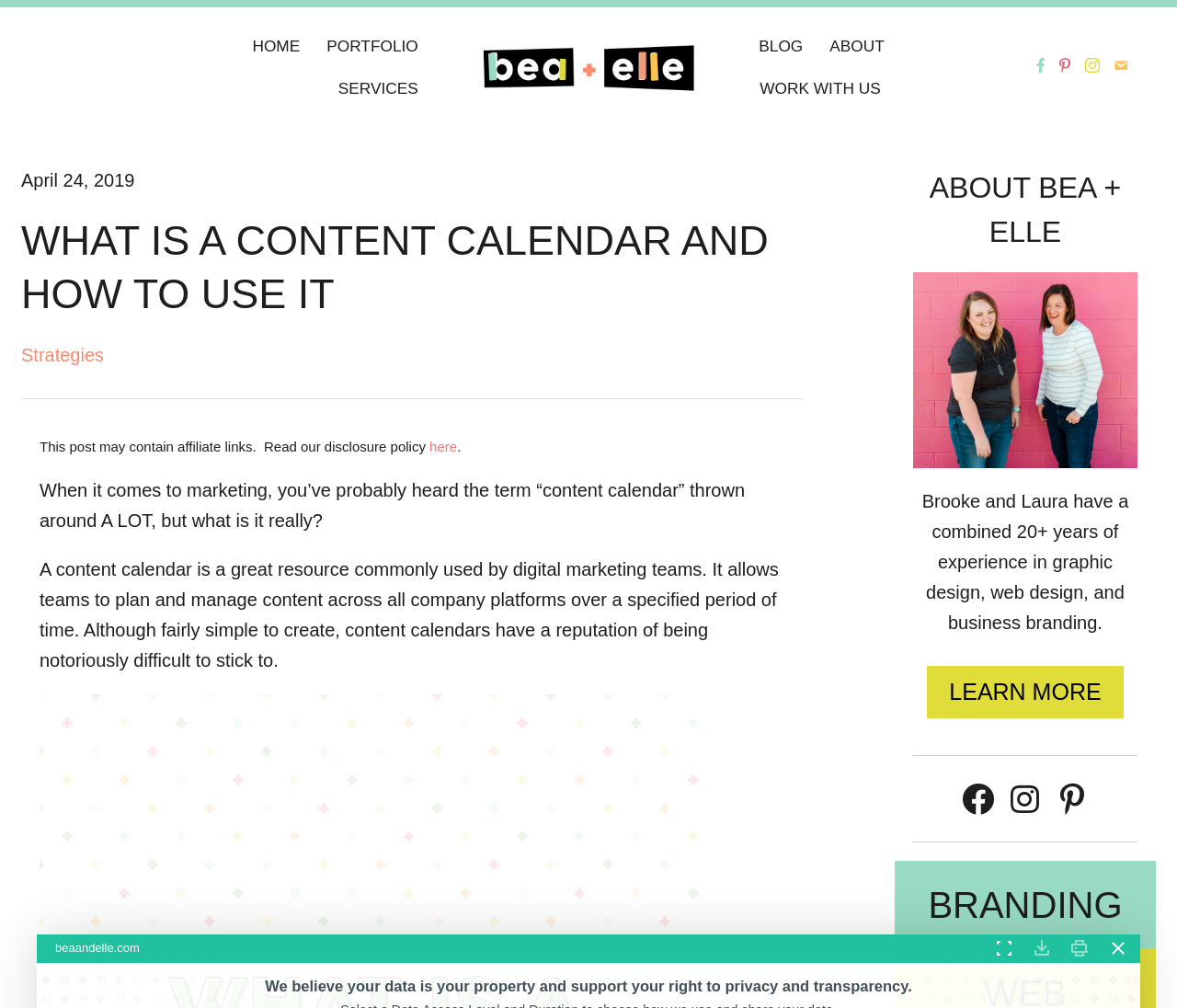Give a one-word or short phrase answer to the question: 
What is the purpose of a content calendar?

Plan and manage content